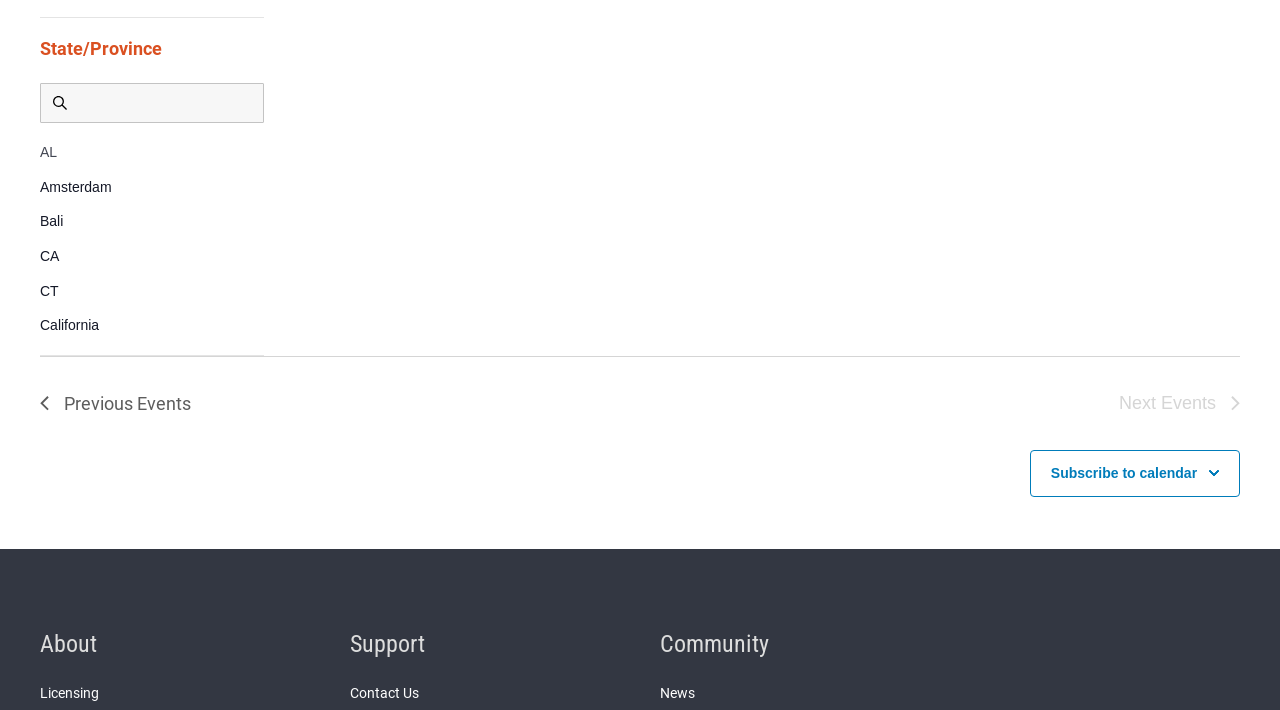Locate the bounding box of the UI element based on this description: "Katedros a". Provide four float numbers between 0 and 1 as [left, top, right, bottom].

[0.031, 0.734, 0.206, 0.783]